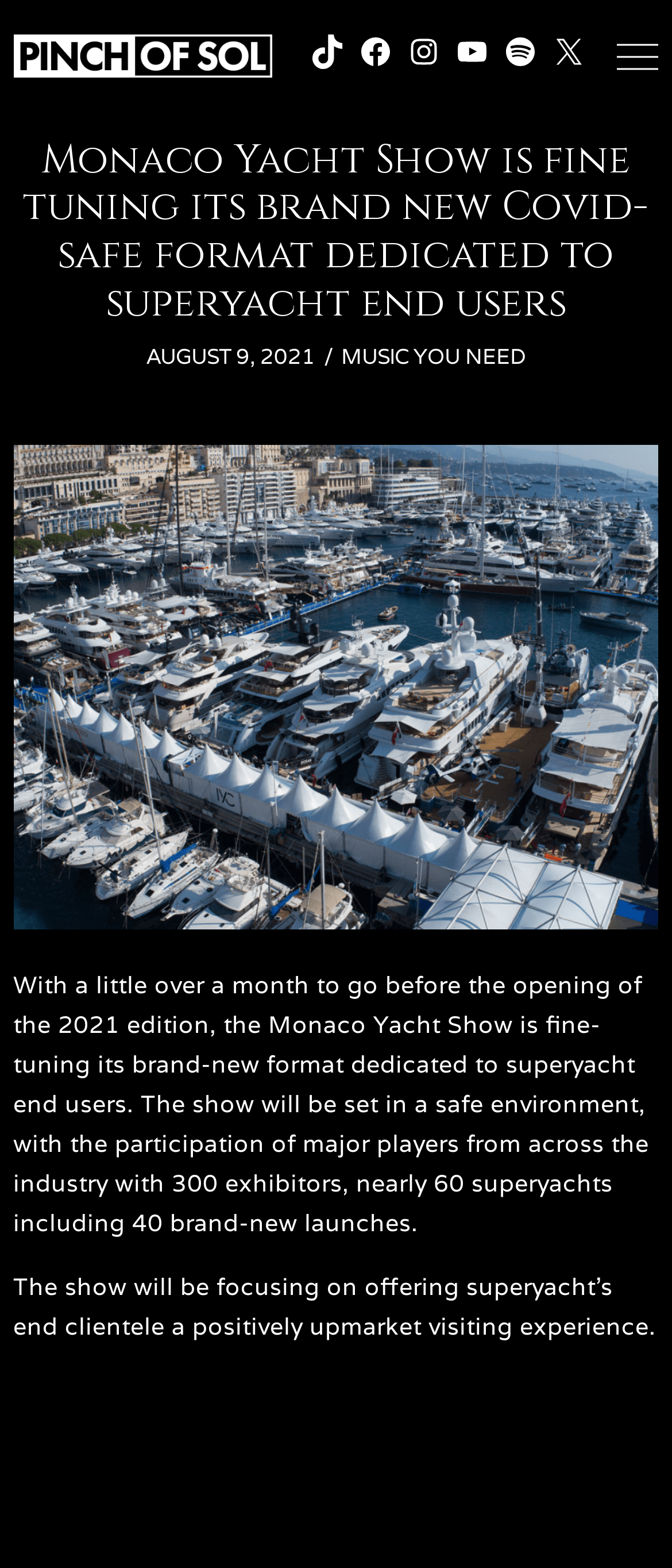Determine the bounding box for the UI element that matches this description: "X".

[0.821, 0.022, 0.872, 0.044]